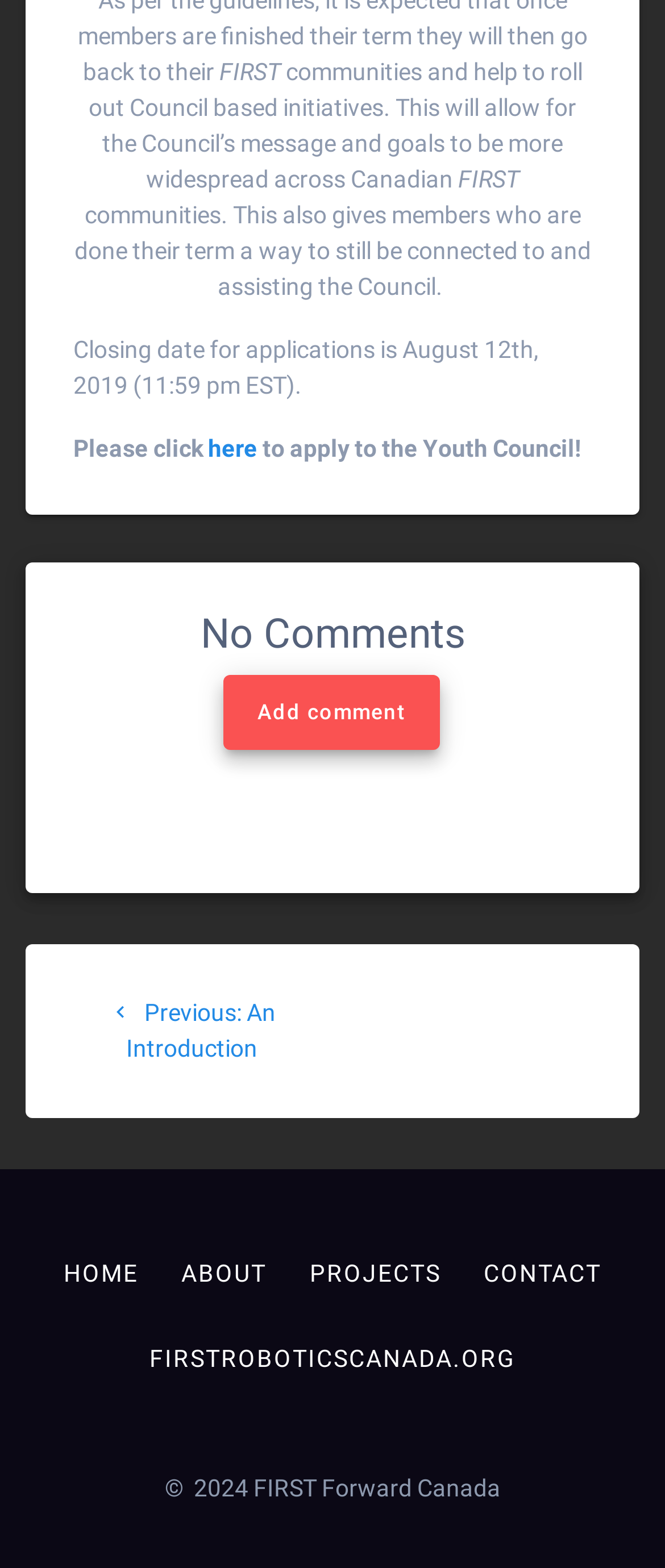How many navigation links are there?
Kindly answer the question with as much detail as you can.

There are five navigation links at the bottom of the webpage, which are 'HOME', 'ABOUT', 'PROJECTS', 'CONTACT', and 'FIRSTROBOTICSCANADA.ORG'.